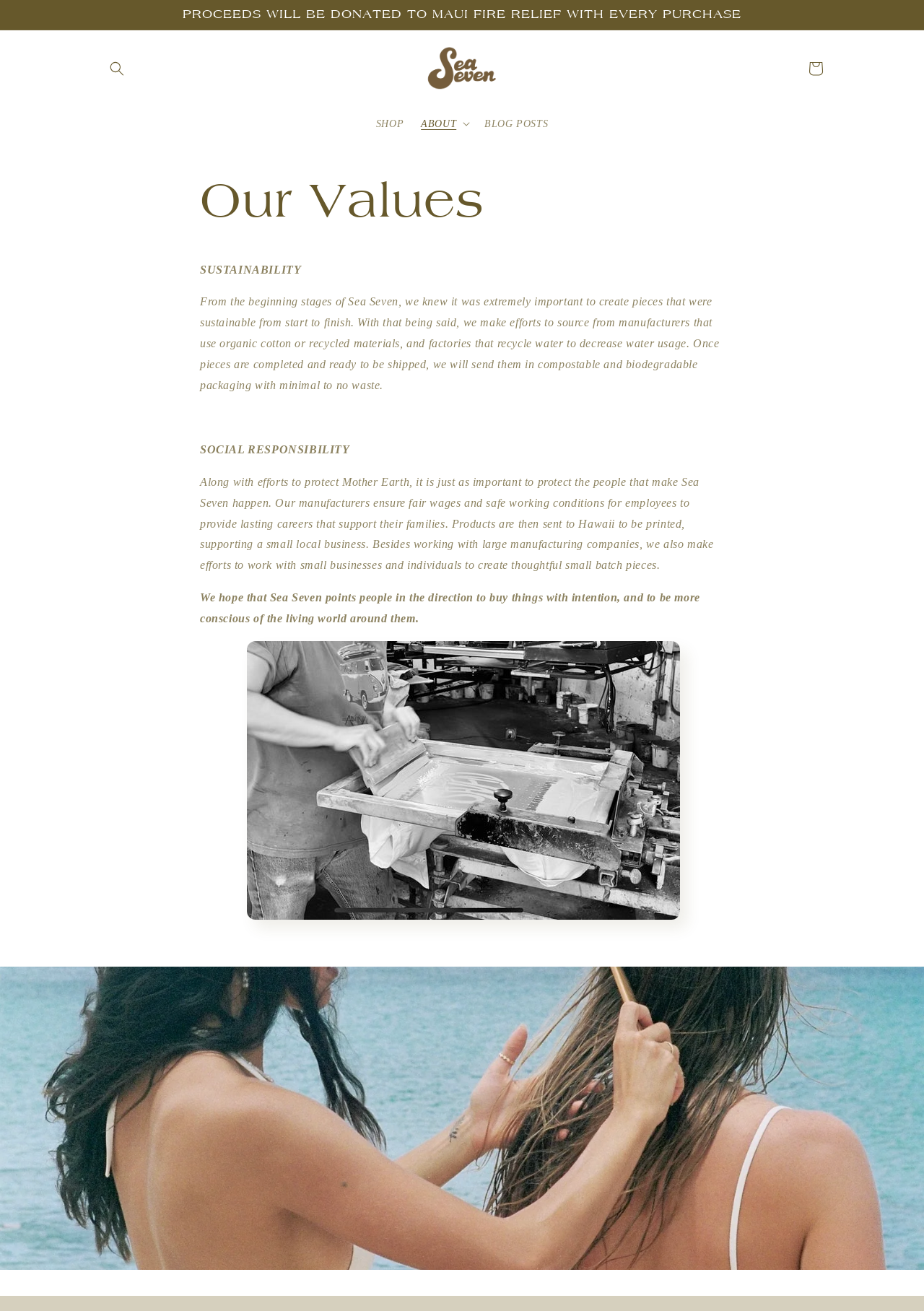What is the purpose of Sea Seven's packaging?
Examine the webpage screenshot and provide an in-depth answer to the question.

The webpage states that Sea Seven's packaging is compostable and biodegradable, with minimal to no waste, as mentioned in the text 'we will send them in compostable and biodegradable packaging with minimal to no waste.'